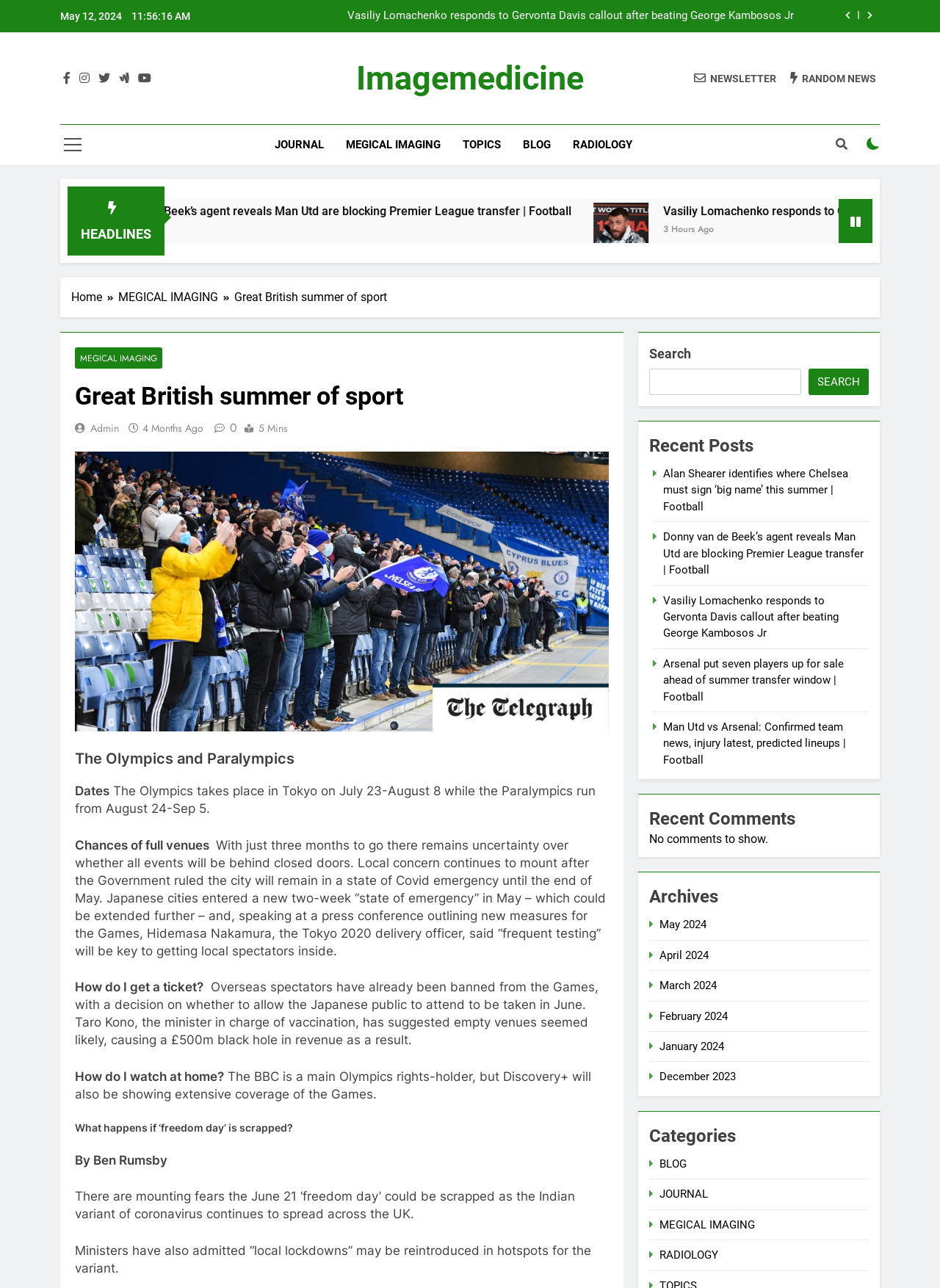Please answer the following question using a single word or phrase: 
How many links are there in the 'Recent Posts' section?

5